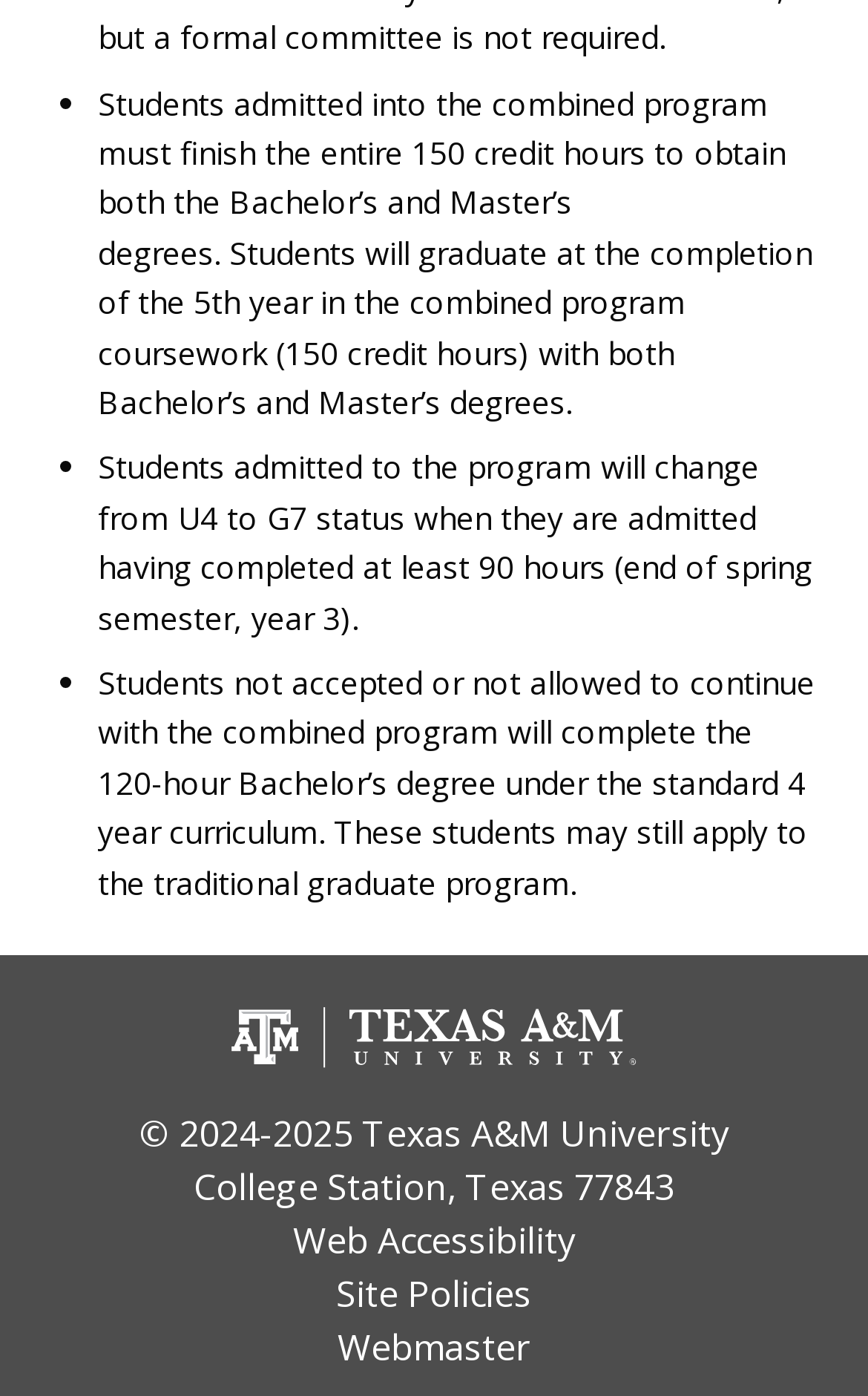What is the copyright year of the webpage content?
Look at the screenshot and respond with a single word or phrase.

2024-2025